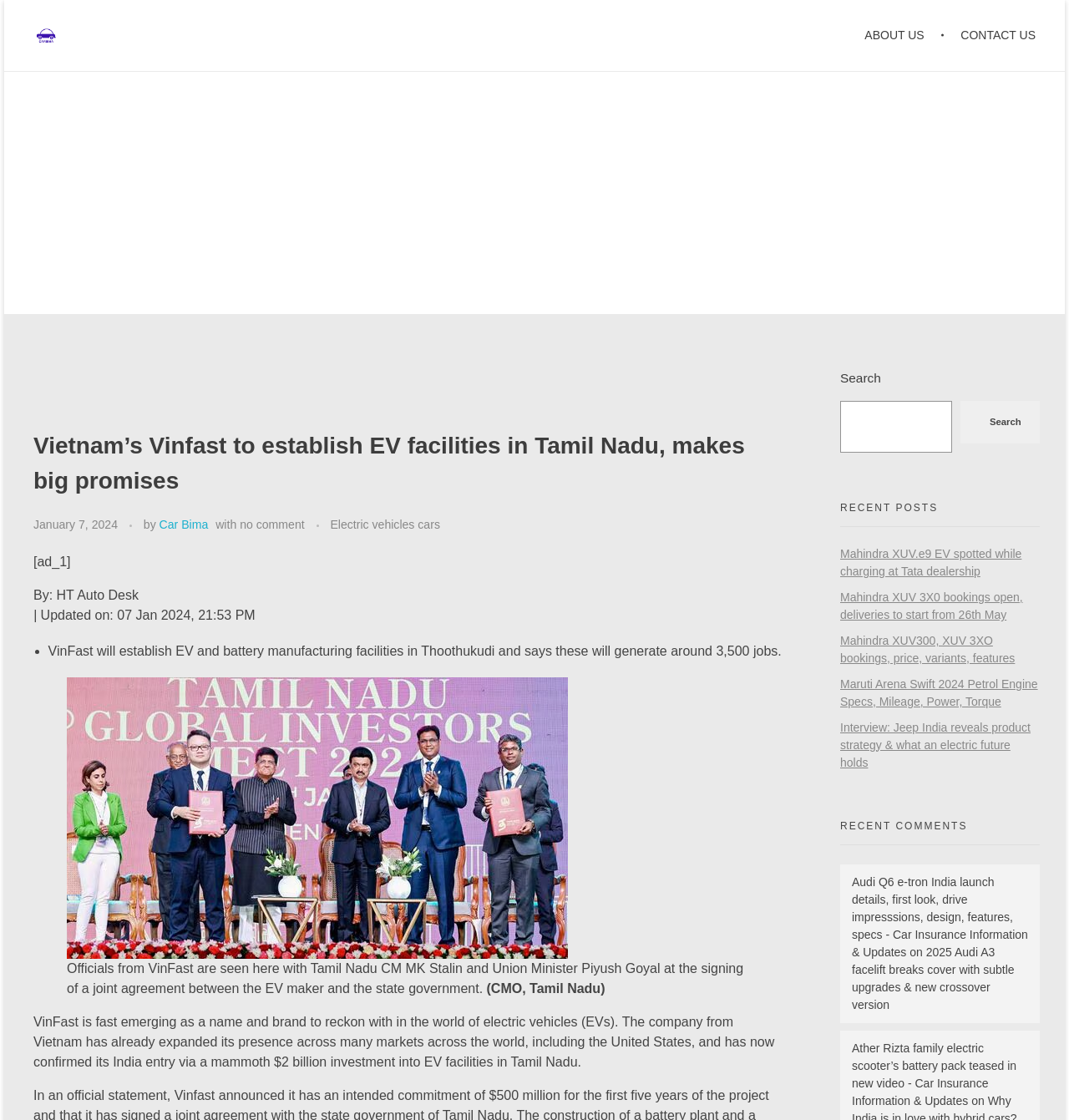Who is the author of the article?
Using the image as a reference, answer the question with a short word or phrase.

HT Auto Desk